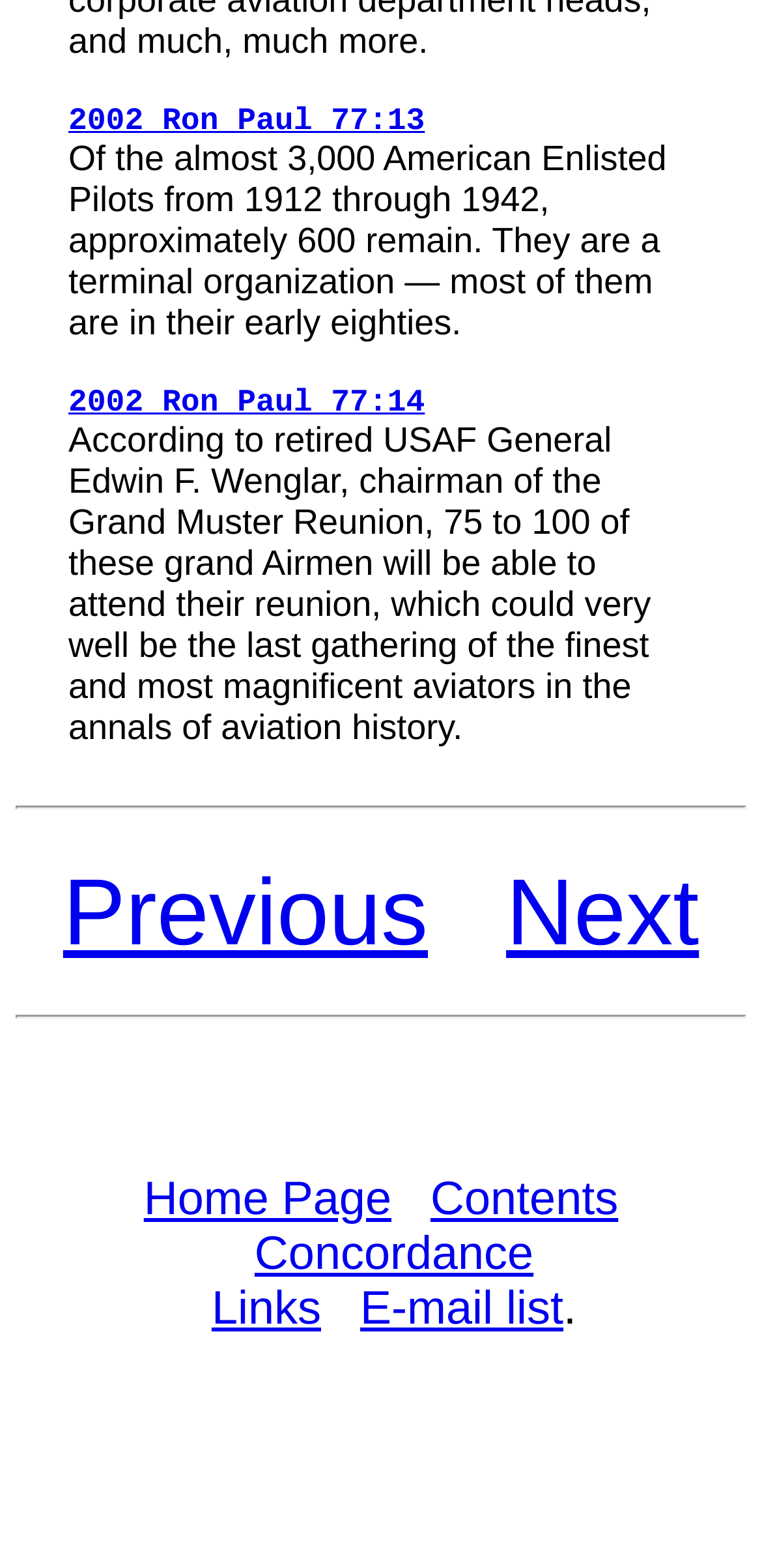What is the purpose of the reunion?
Analyze the image and deliver a detailed answer to the question.

According to the second StaticText element, the reunion is likely to be the last gathering of the finest and most magnificent aviators in the annals of aviation history, as stated by retired USAF General Edwin F. Wenglar.